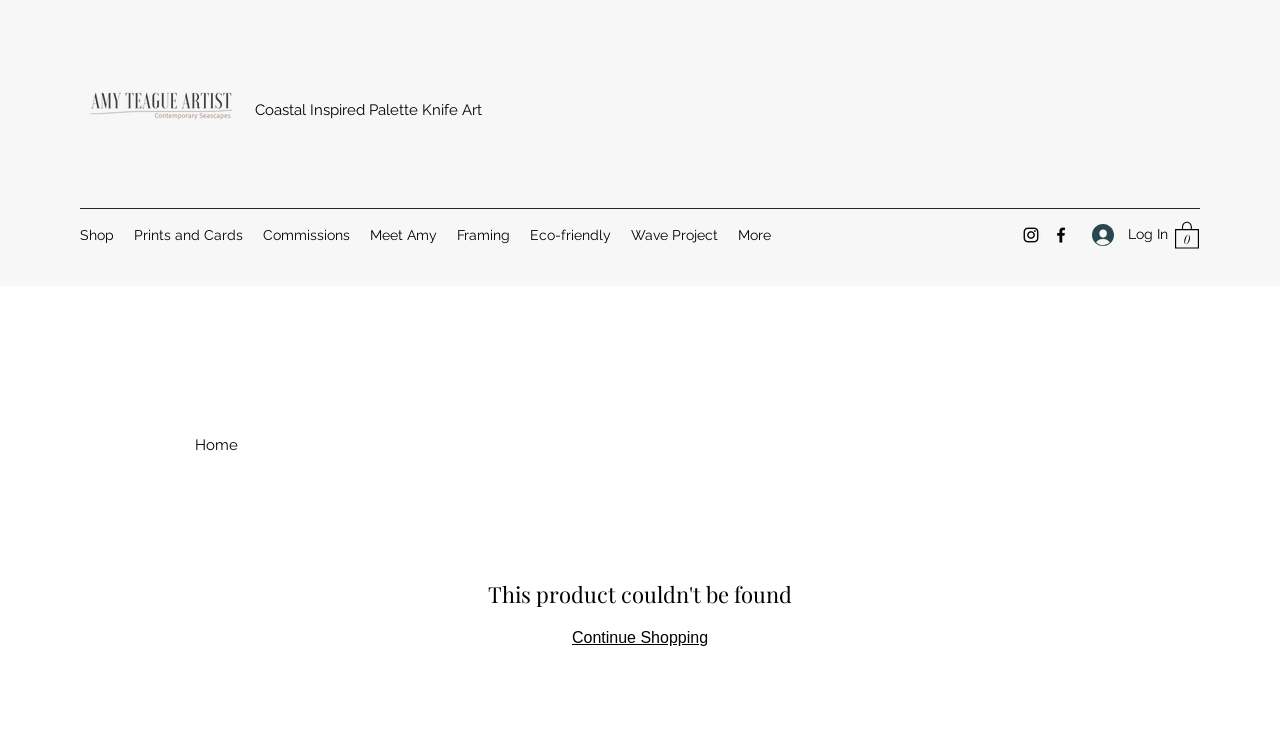Offer a meticulous caption that includes all visible features of the webpage.

The webpage is a product page for Amy Teague Artist, featuring a coastal-inspired palette knife art. At the top left, there is a logo image of Amy Teague Artist. Below the logo, there is a heading that reads "Coastal Inspired Palette Knife Art". 

On the top navigation bar, there are several links, including "Shop", "Prints and Cards", "Commissions", "Meet Amy", "Framing", "Eco-friendly", and "Wave Project", followed by a "More" dropdown menu. These links are aligned horizontally and take up most of the top section of the page.

To the right of the navigation bar, there is a social bar with links to Instagram and Facebook, each accompanied by their respective icons.

On the top right corner, there are two buttons: "Log In" and "Cart with 0 items". The "Log In" button has a small icon next to it.

Below the navigation bar, there is a prominent section that takes up most of the page, which is the product page content. At the bottom of this section, there are two links: "Home" and "Continue Shopping".